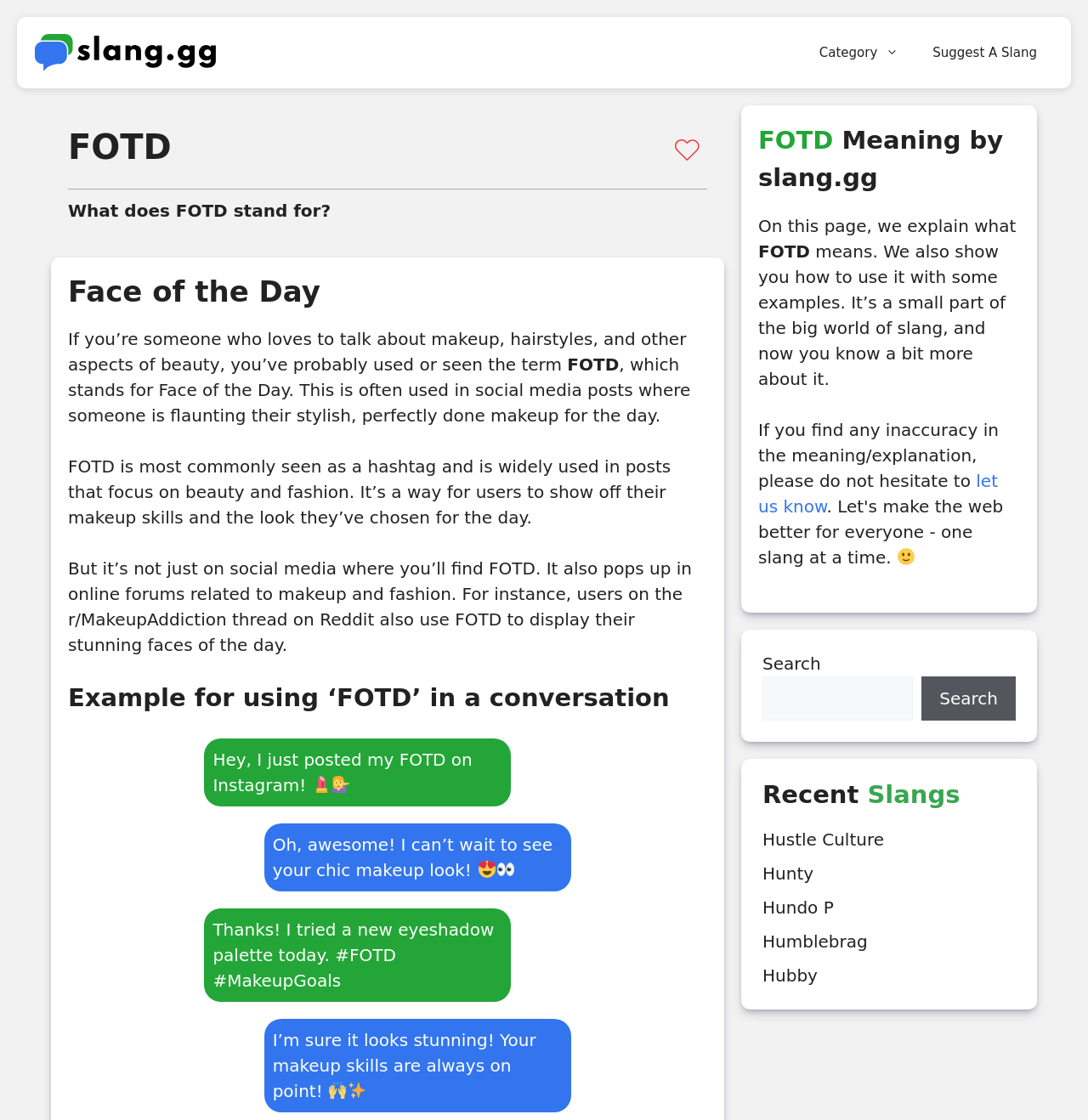Provide an in-depth description of the elements and layout of the webpage.

This webpage is about the term "FOTD" and its meaning. At the top, there is a banner with the site's name "Slang.GG" and a navigation menu with links to categories and a suggestion feature. Below the banner, there is a heading "FOTD" followed by a brief description of what it stands for, which is "Face of the Day". 

To the right of the heading, there are two images, likely related to beauty or makeup. The description explains that FOTD is often used in social media posts to show off one's makeup skills and the look they've chosen for the day. It also mentions that FOTD is commonly seen as a hashtag and is widely used in posts that focus on beauty and fashion.

Further down, there is an example conversation demonstrating how to use "FOTD" in a conversation, accompanied by several emojis and images. The conversation shows two people discussing someone's FOTD post on Instagram.

On the right side of the page, there is a section with the heading "Meaning by slang.gg" which provides a brief summary of the page's content. Below this section, there is a search bar and a list of recent slang terms with links to their meanings.

At the bottom of the page, there are several links to other slang terms, including "Hustle Culture", "Hunty", "Hundo P", "Humblebrag", and "Hubby".